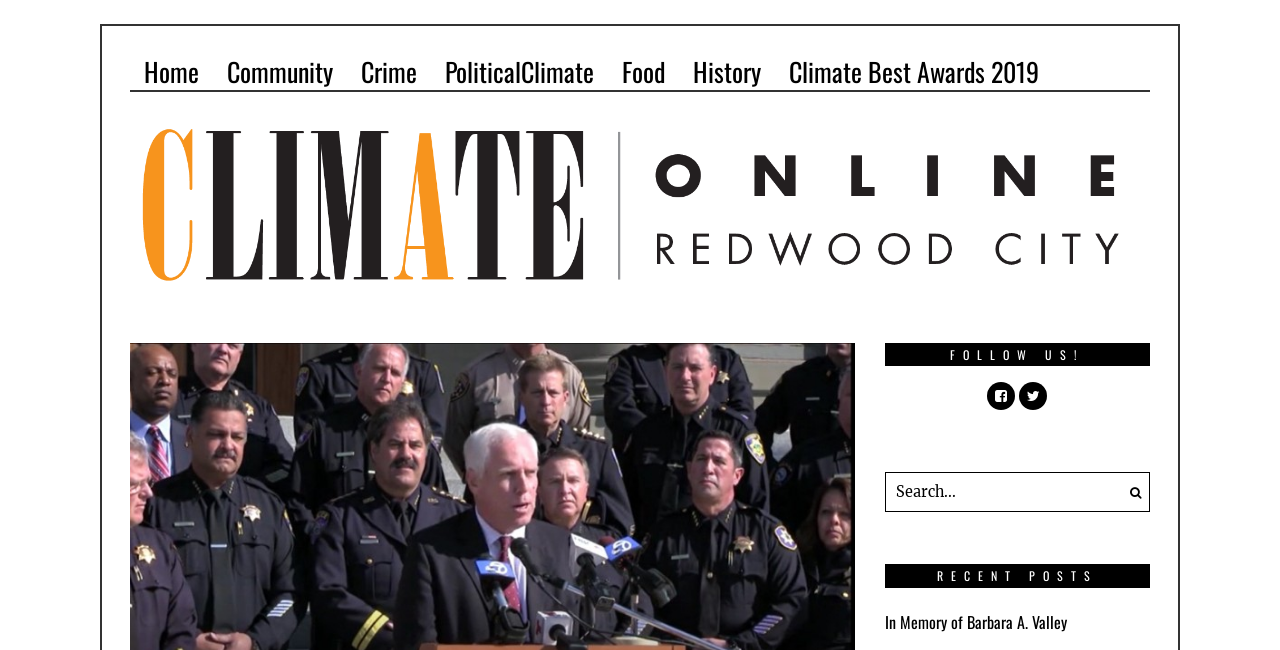Please indicate the bounding box coordinates for the clickable area to complete the following task: "Learn more about the game". The coordinates should be specified as four float numbers between 0 and 1, i.e., [left, top, right, bottom].

None